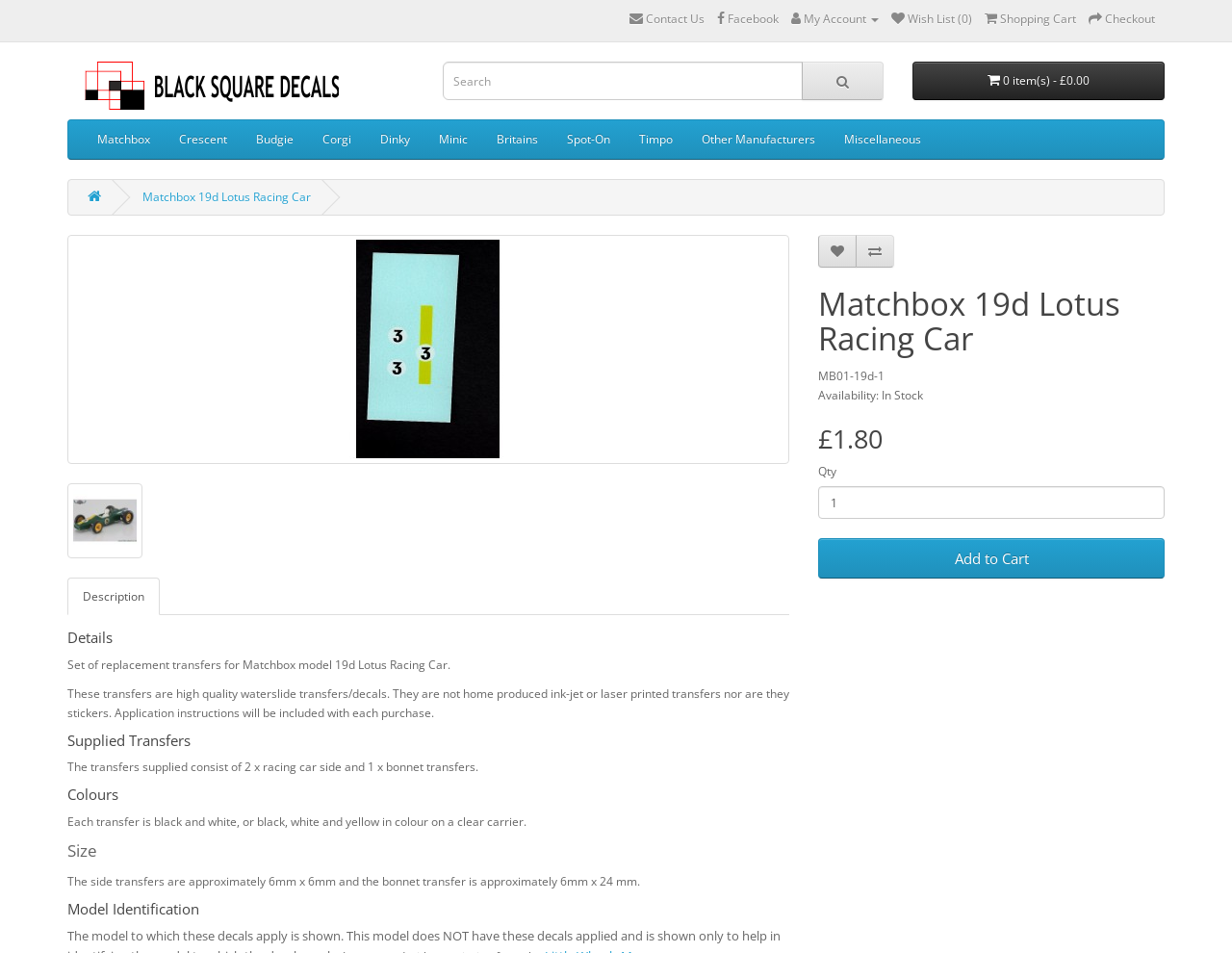Identify the bounding box for the UI element specified in this description: "0 item(s) - £0.00". The coordinates must be four float numbers between 0 and 1, formatted as [left, top, right, bottom].

[0.74, 0.065, 0.945, 0.105]